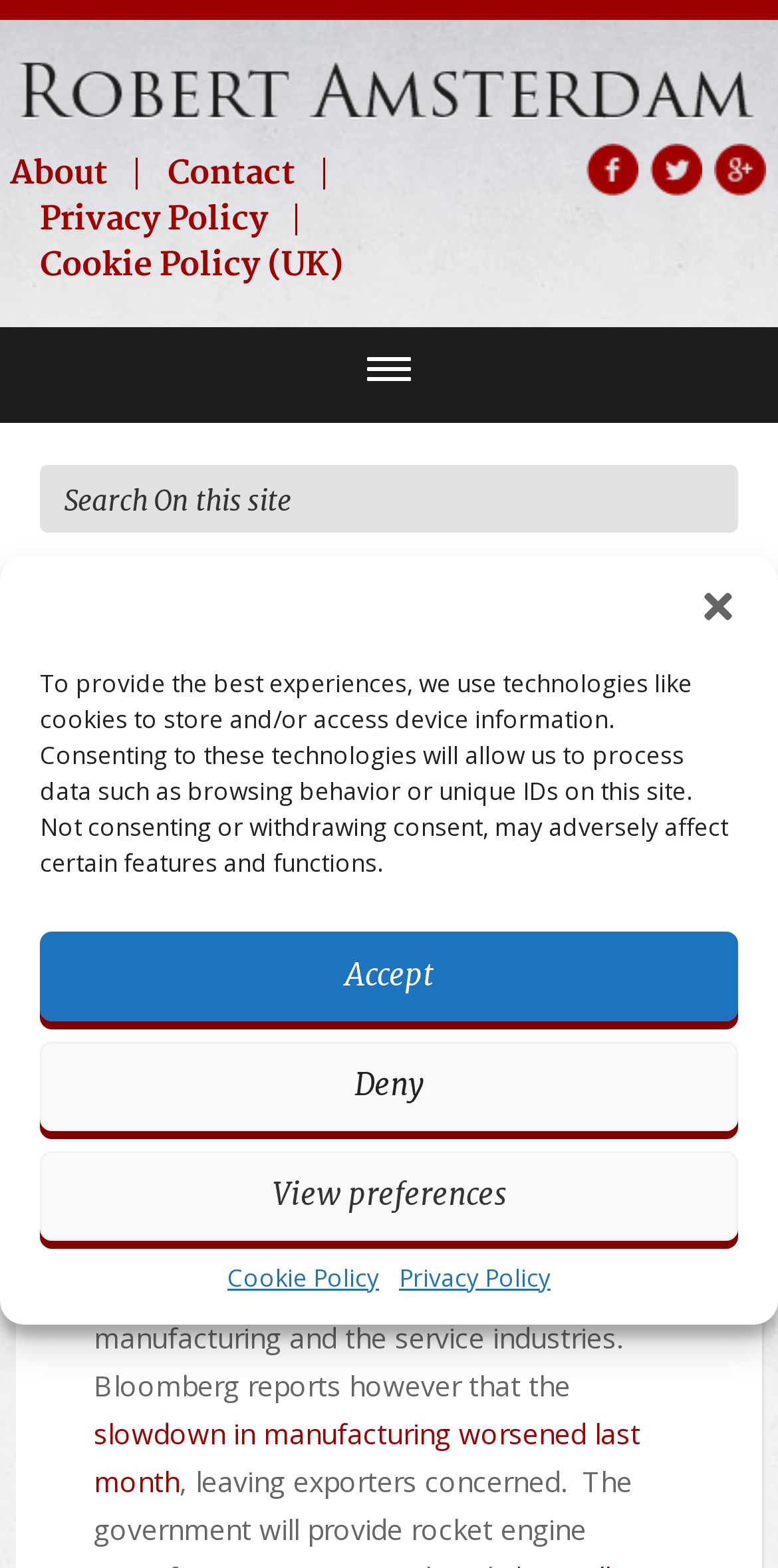Could you determine the bounding box coordinates of the clickable element to complete the instruction: "Check optimism report"? Provide the coordinates as four float numbers between 0 and 1, i.e., [left, top, right, bottom].

[0.246, 0.78, 0.403, 0.804]